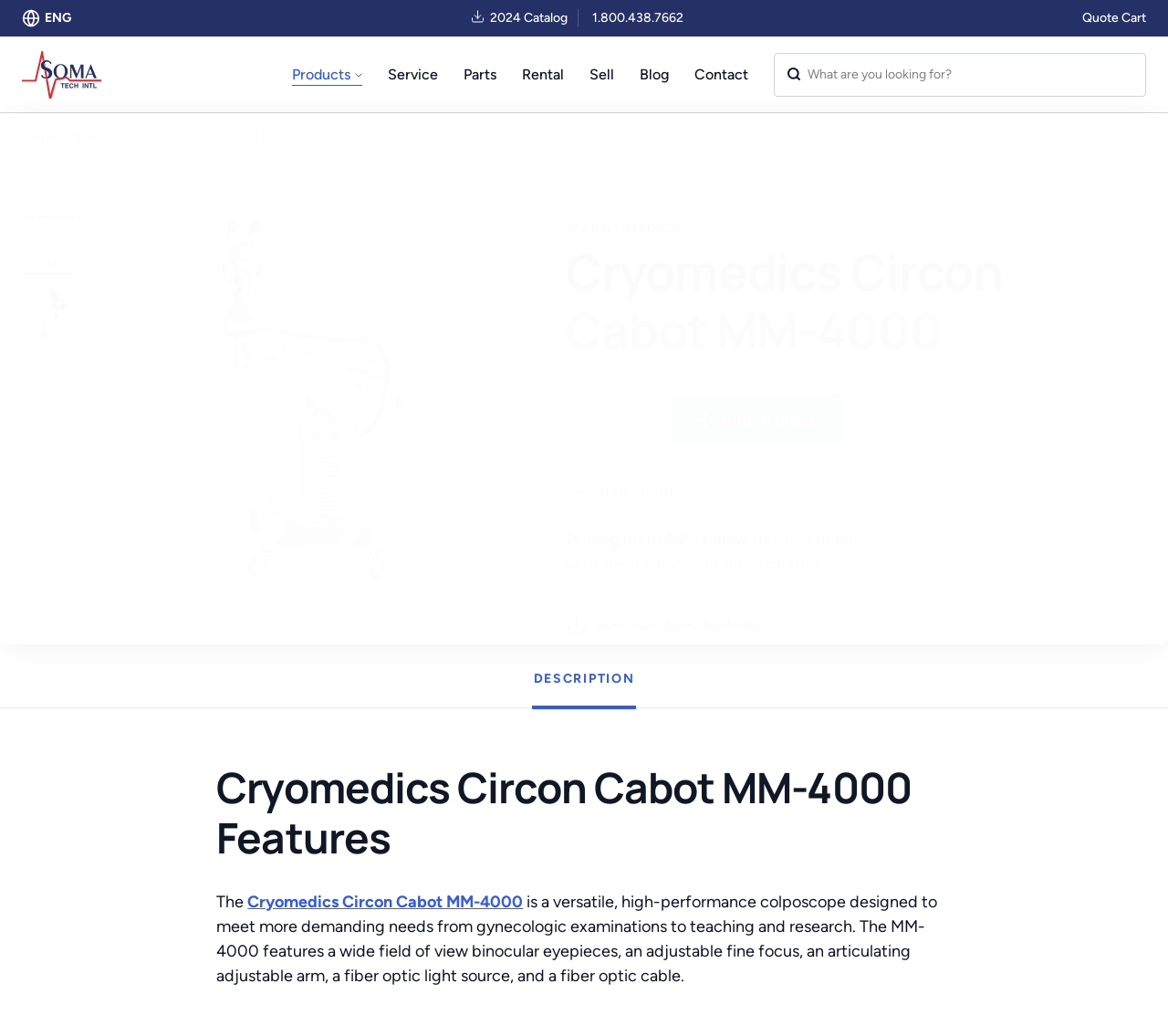What is the product category that 'Cryomedics Circon Cabot MM-4000' belongs to?
Please describe in detail the information shown in the image to answer the question.

The webpage title is 'Cryomedics Circon Cabot MM-4000 - Colposcopes', which suggests that the product 'Cryomedics Circon Cabot MM-4000' belongs to the 'Colposcopes' product category.